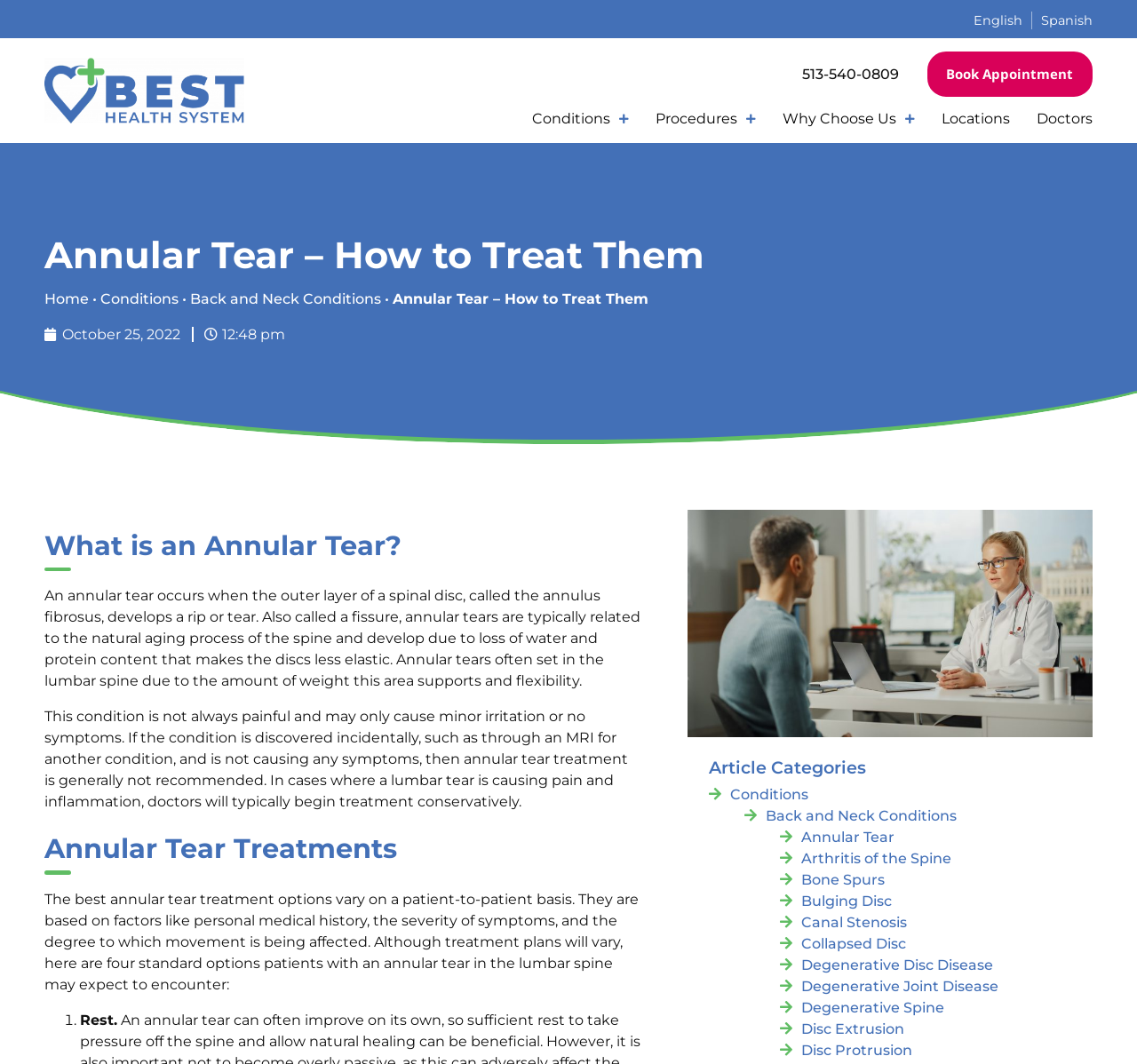Give a short answer using one word or phrase for the question:
What is the category of the article 'Annular Tear – How to Treat Them'?

Back and Neck Conditions